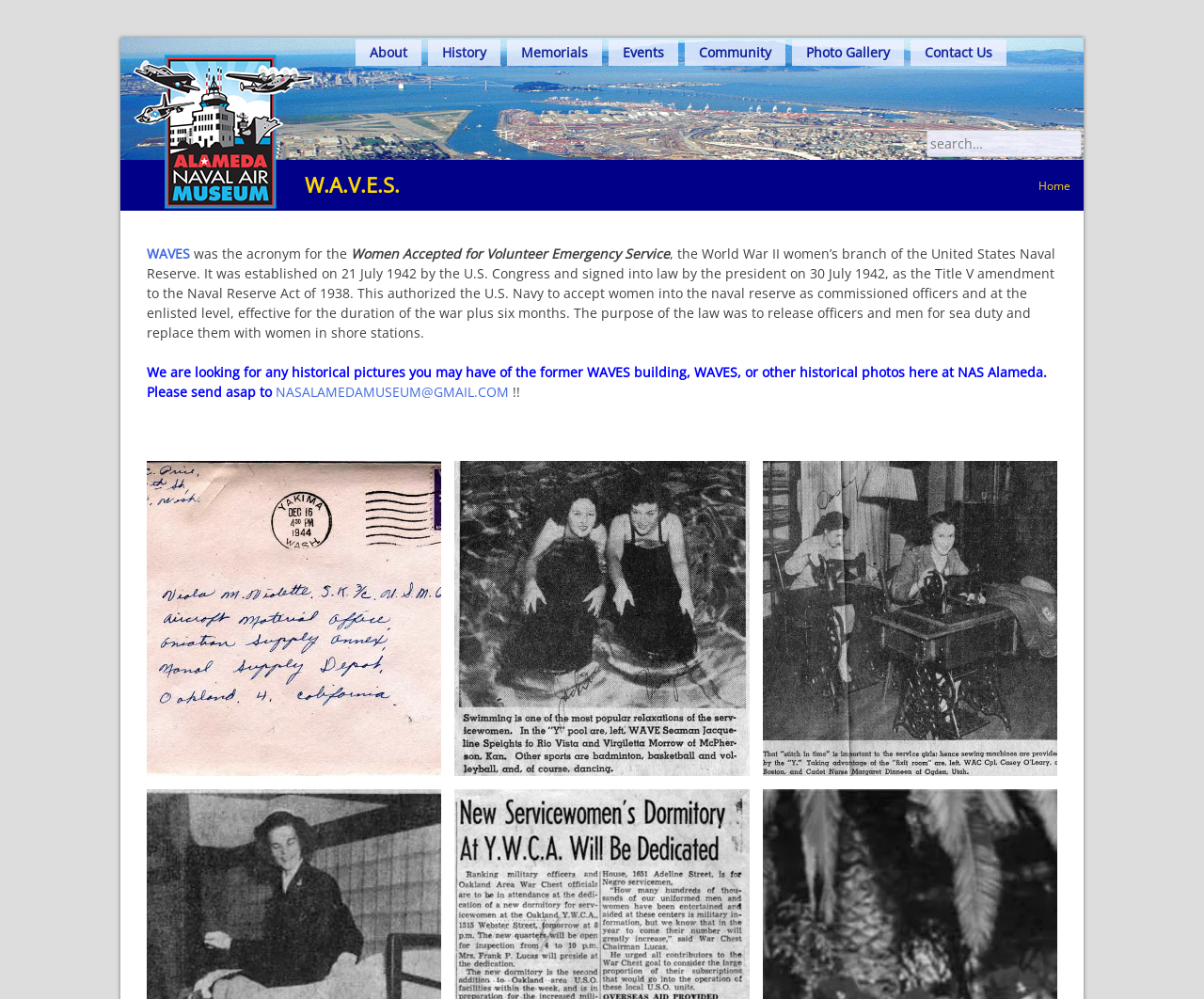Determine the bounding box coordinates for the clickable element required to fulfill the instruction: "Search for something". Provide the coordinates as four float numbers between 0 and 1, i.e., [left, top, right, bottom].

[0.77, 0.13, 0.898, 0.157]